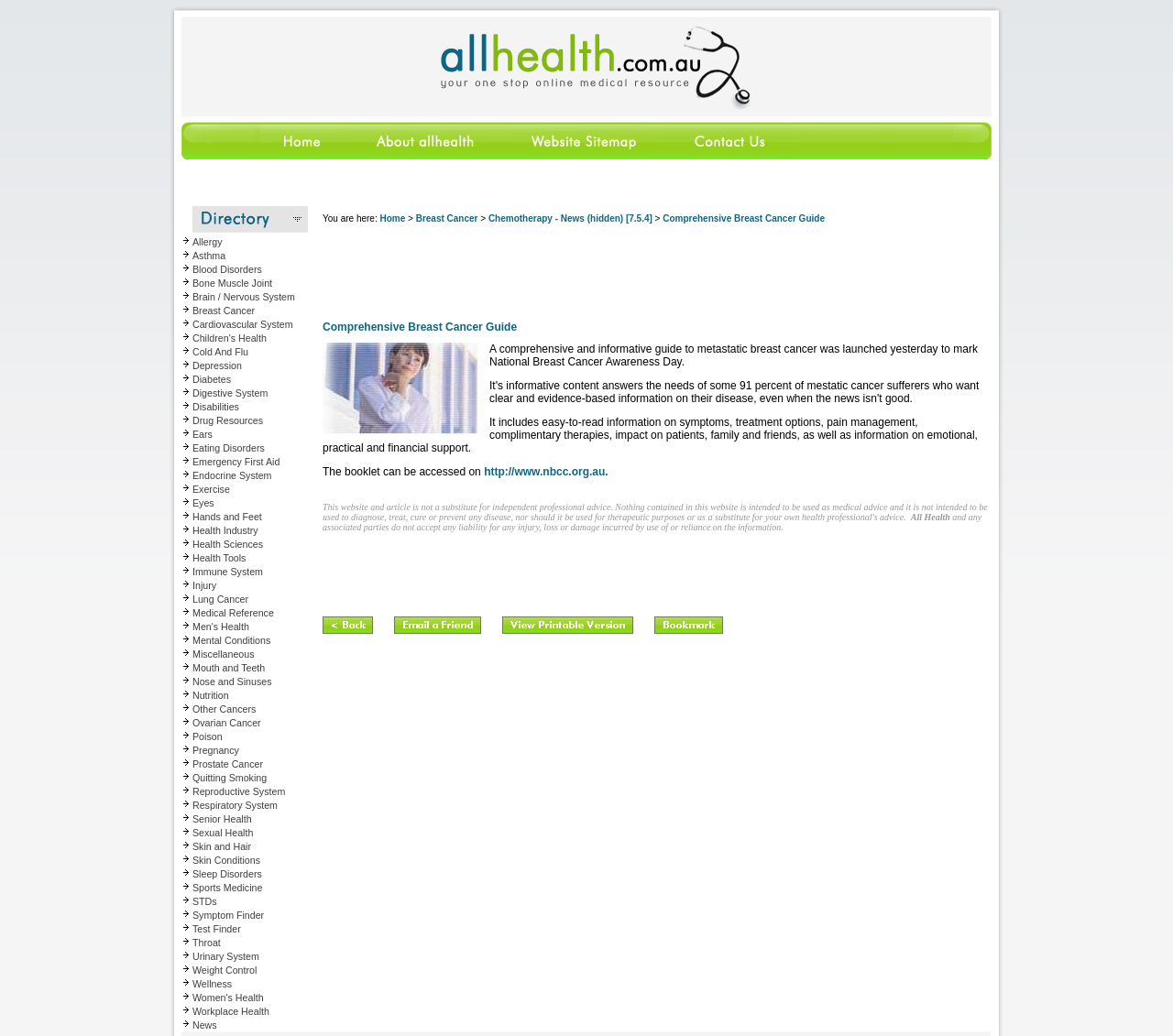Respond to the question below with a single word or phrase:
What is the first menu item?

Home